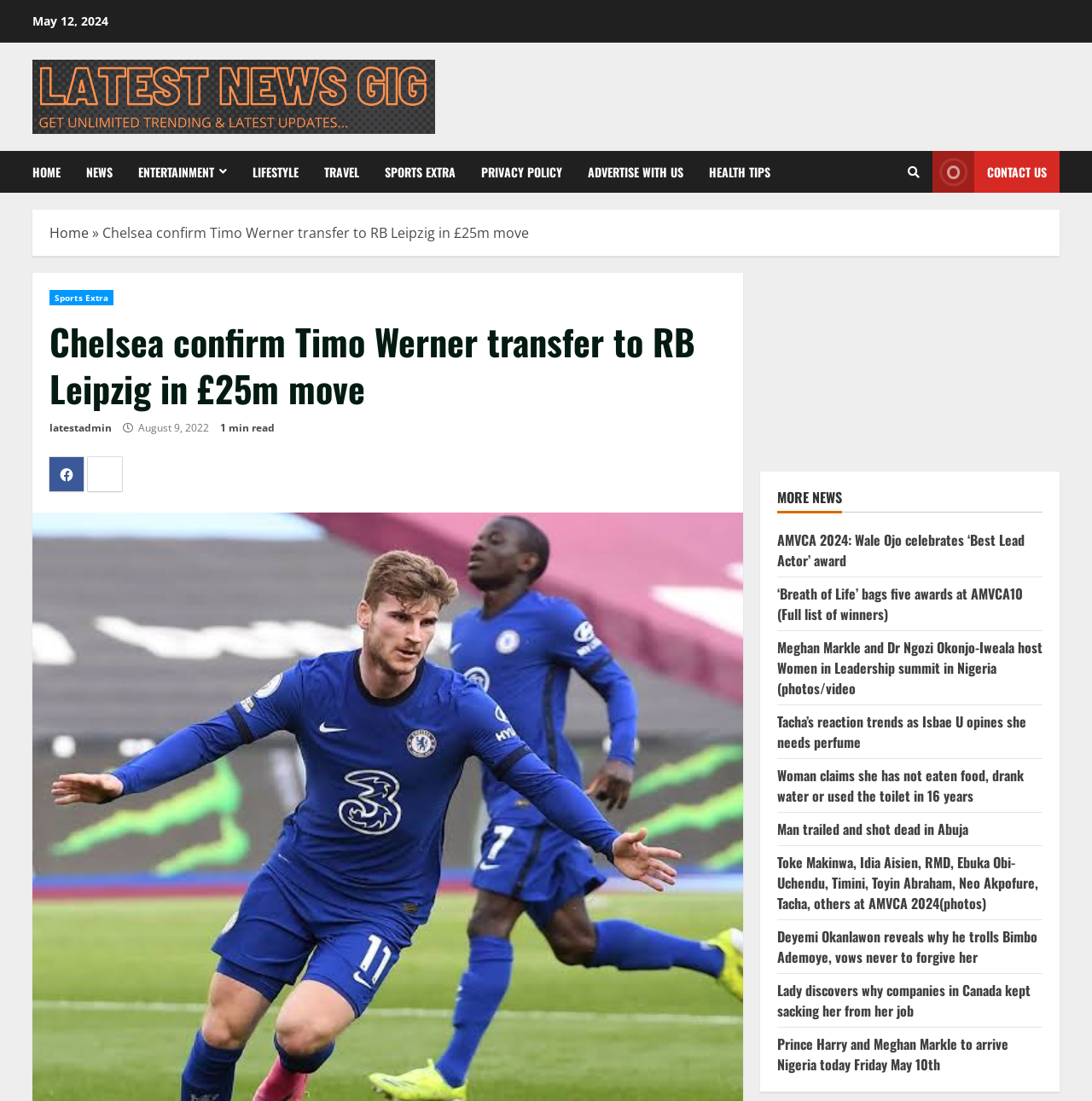Produce a meticulous description of the webpage.

The webpage appears to be a news article page, with a focus on the latest news and updates. At the top of the page, there is a navigation menu with links to various sections, including "HOME", "NEWS", "ENTERTAINMENT", "LIFESTYLE", "TRAVEL", "SPORTS EXTRA", "PRIVACY POLICY", and "ADVERTISE WITH US". 

Below the navigation menu, there is a header section with a title "Chelsea confirm Timo Werner transfer to RB Leipzig in £25m move" and a subheading "August 9, 2022" with a "1 min read" indicator. There are also social media links and a link to the author "latestadmin".

The main content of the page is divided into two sections. The top section appears to be the main news article, with a heading "Chelsea confirm Timo Werner transfer to RB Leipzig in £25m move" and a brief summary of the article. 

The bottom section is labeled "MORE NEWS" and features a list of 10 news article links with brief summaries, including topics such as the AMVCA 2024 awards, Meghan Markle's Women in Leadership summit, and various celebrity news and updates. These links are arranged in a vertical column, with the most recent articles at the top.